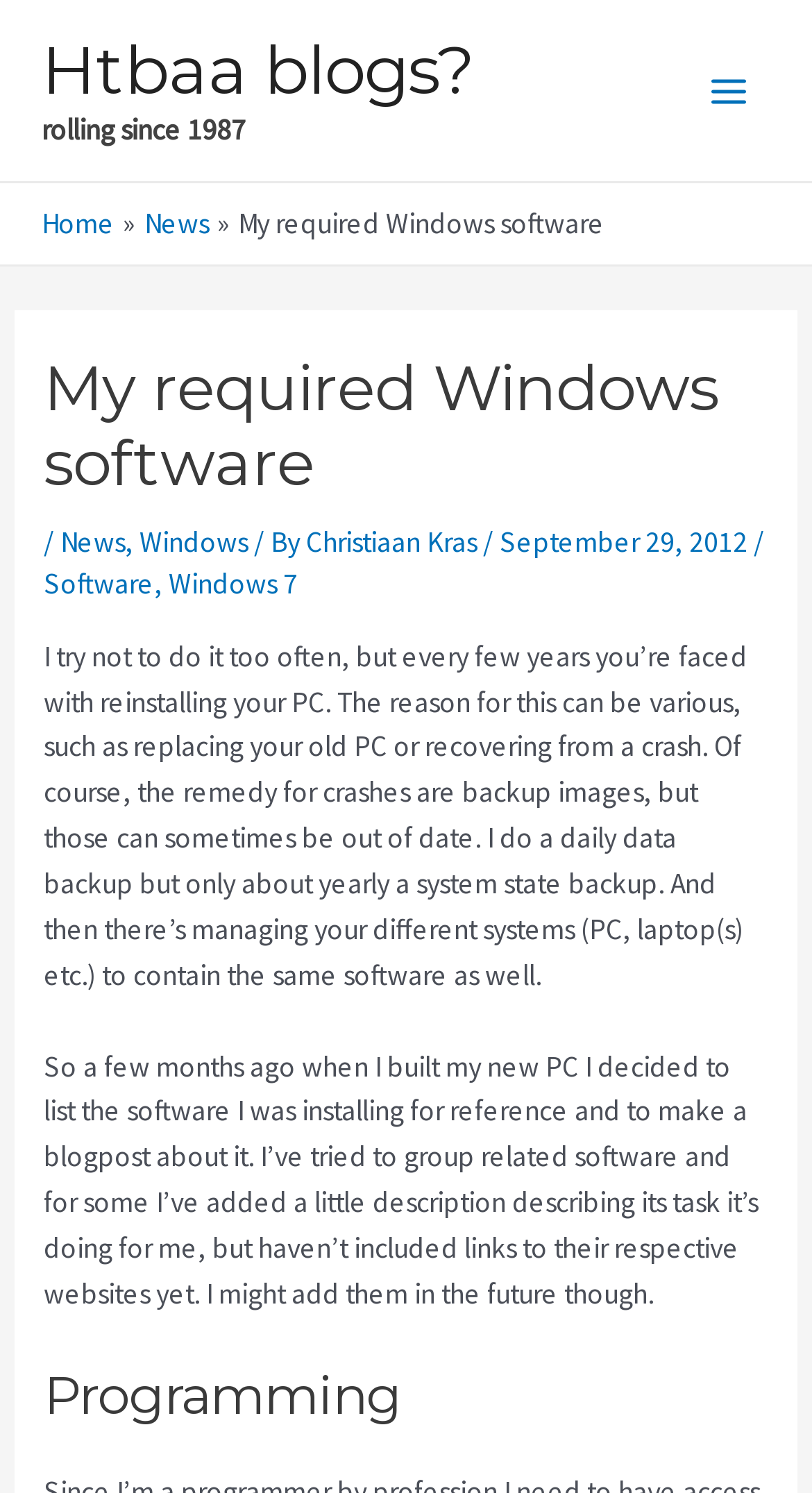Find the bounding box coordinates for the area that should be clicked to accomplish the instruction: "Click the 'Htbaa blogs?' link".

[0.051, 0.019, 0.585, 0.073]